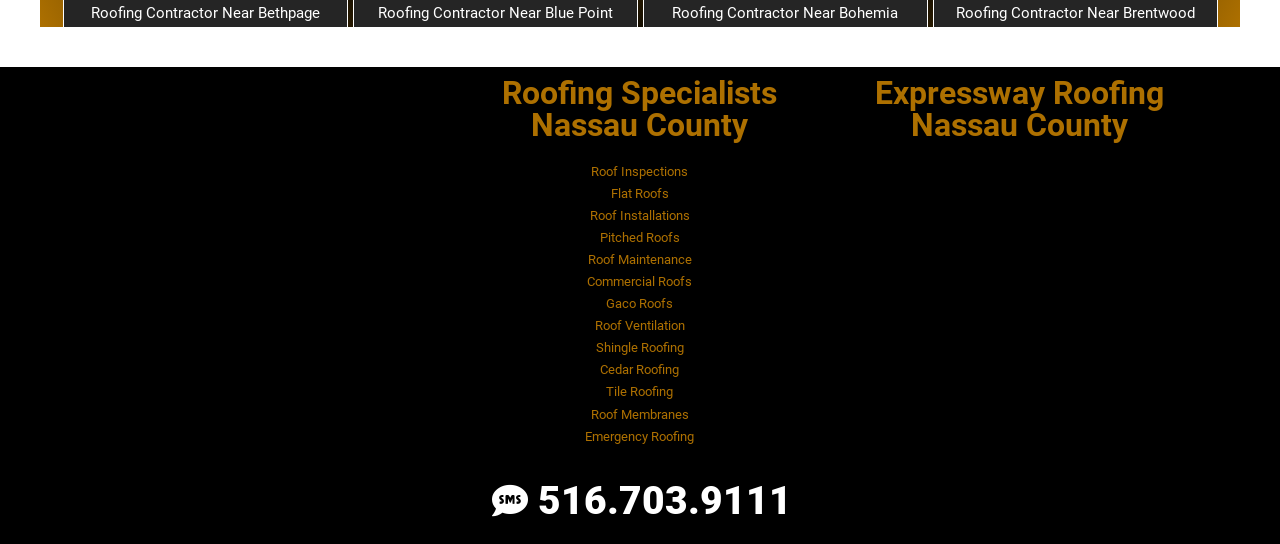Is there a phone number listed on the webpage?
Provide a well-explained and detailed answer to the question.

I looked at the link elements and found a link with the text '516.703.9111', which appears to be a phone number.